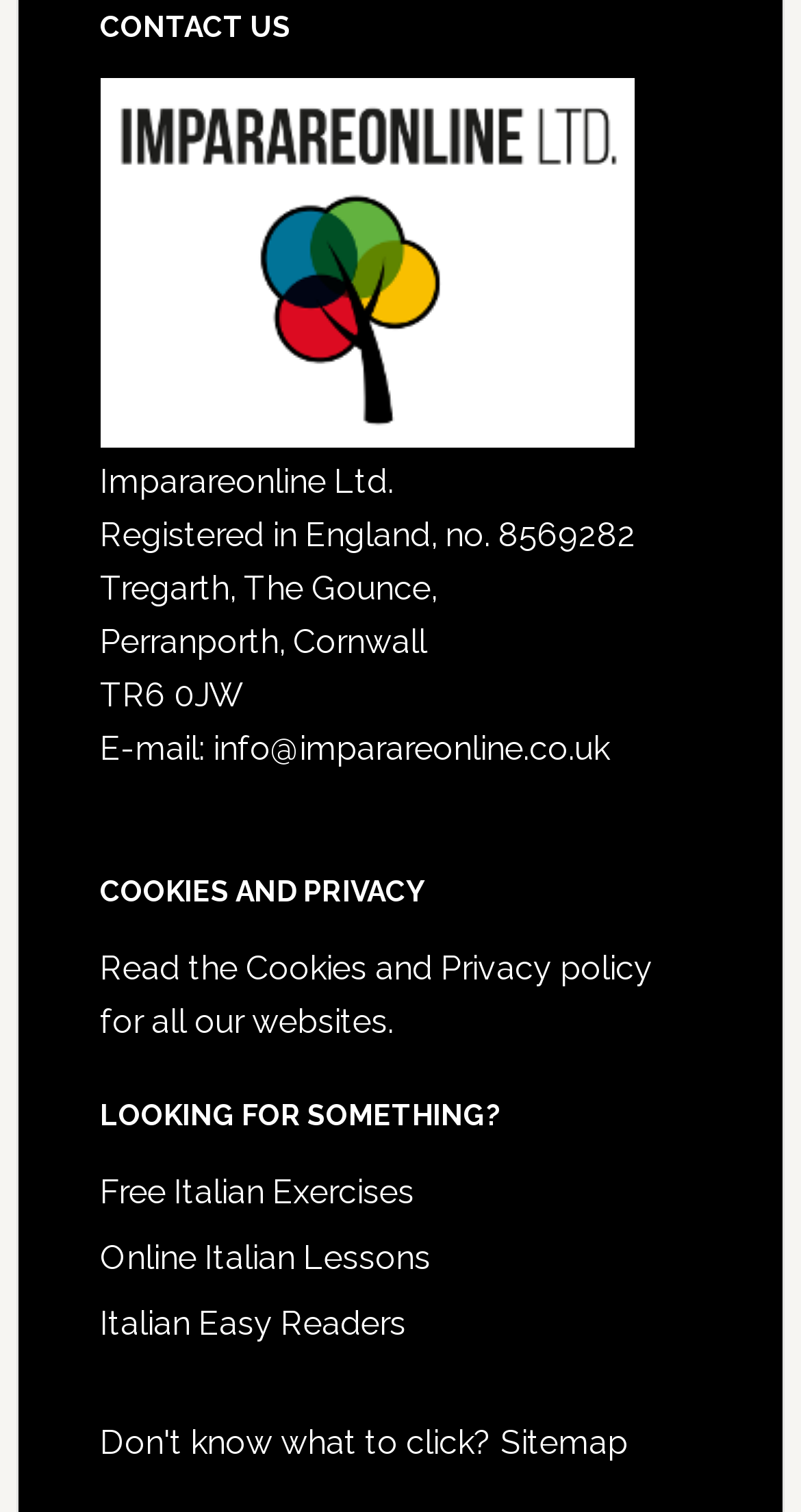Given the following UI element description: "Imparareonline Ltd.", find the bounding box coordinates in the webpage screenshot.

[0.125, 0.306, 0.492, 0.332]